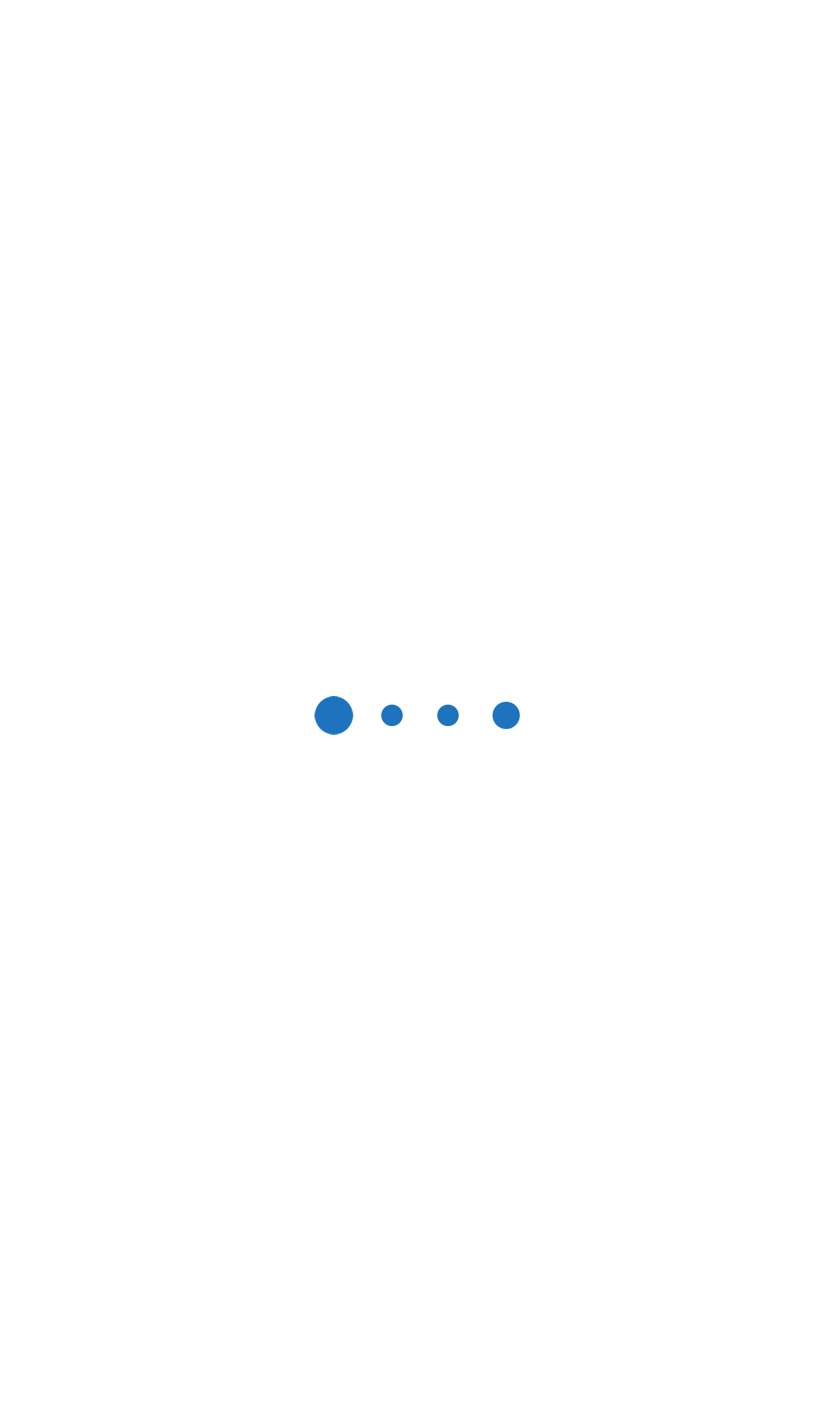Refer to the image and provide a thorough answer to this question:
How many providers are there in New Zealand?

Based on the webpage, it is mentioned that there are over 5 main providers in New Zealand to choose from, which implies that the user can compare and select from these providers.